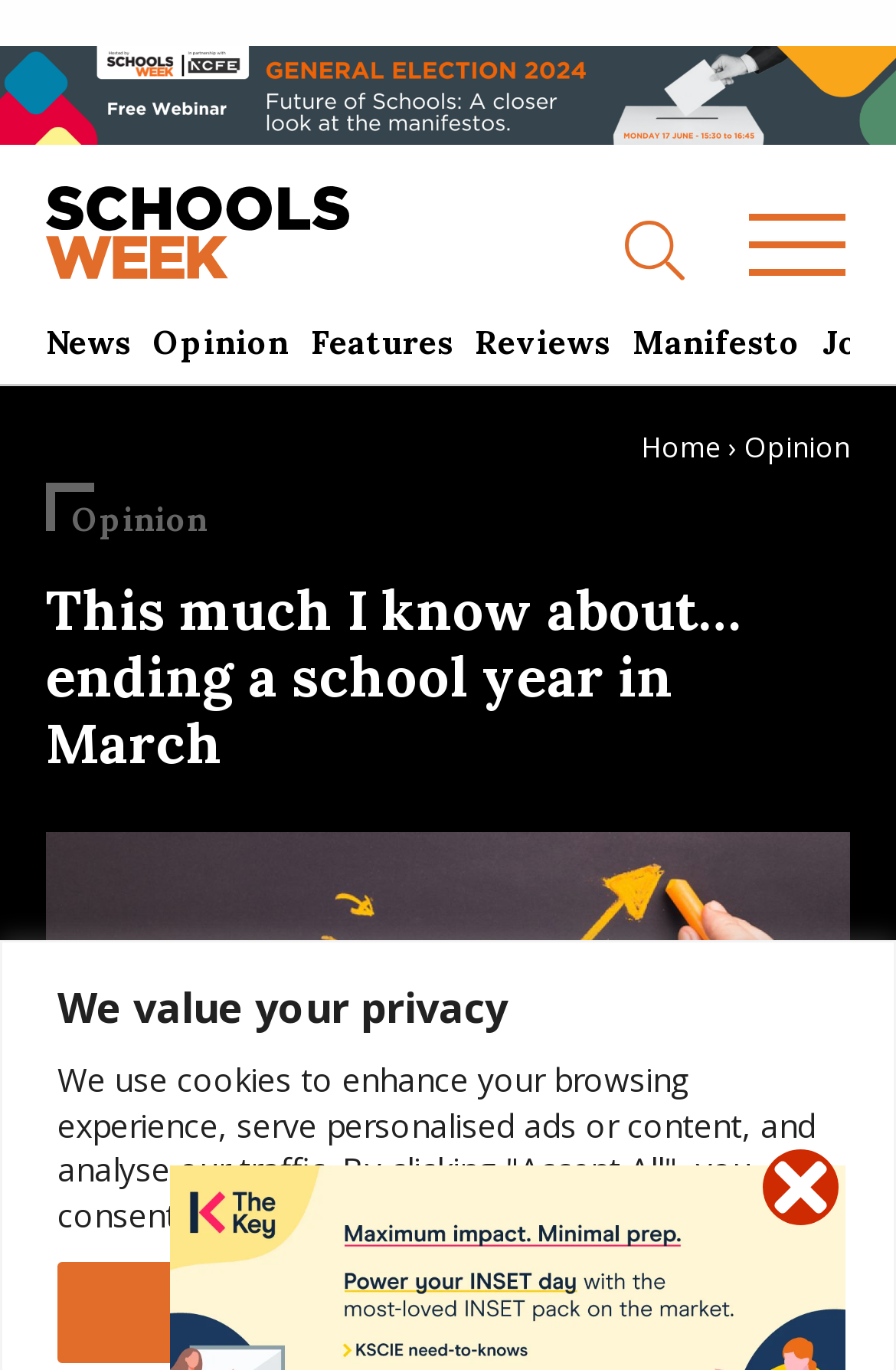Answer the question using only one word or a concise phrase: What type of content is available on this website?

News, Opinion, Features